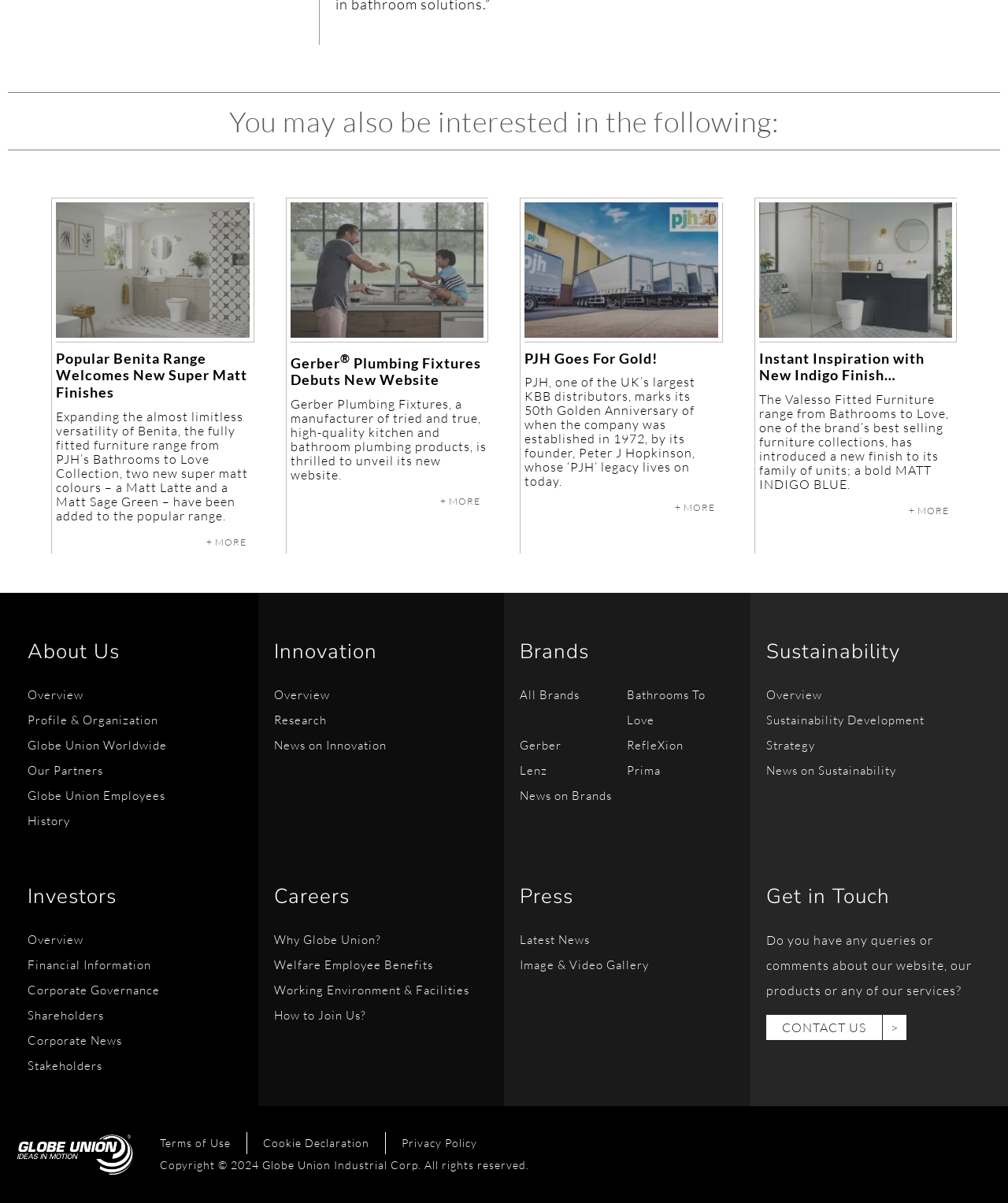Please respond to the question using a single word or phrase:
What is the name of the manufacturer that debuted a new website?

Gerber Plumbing Fixtures